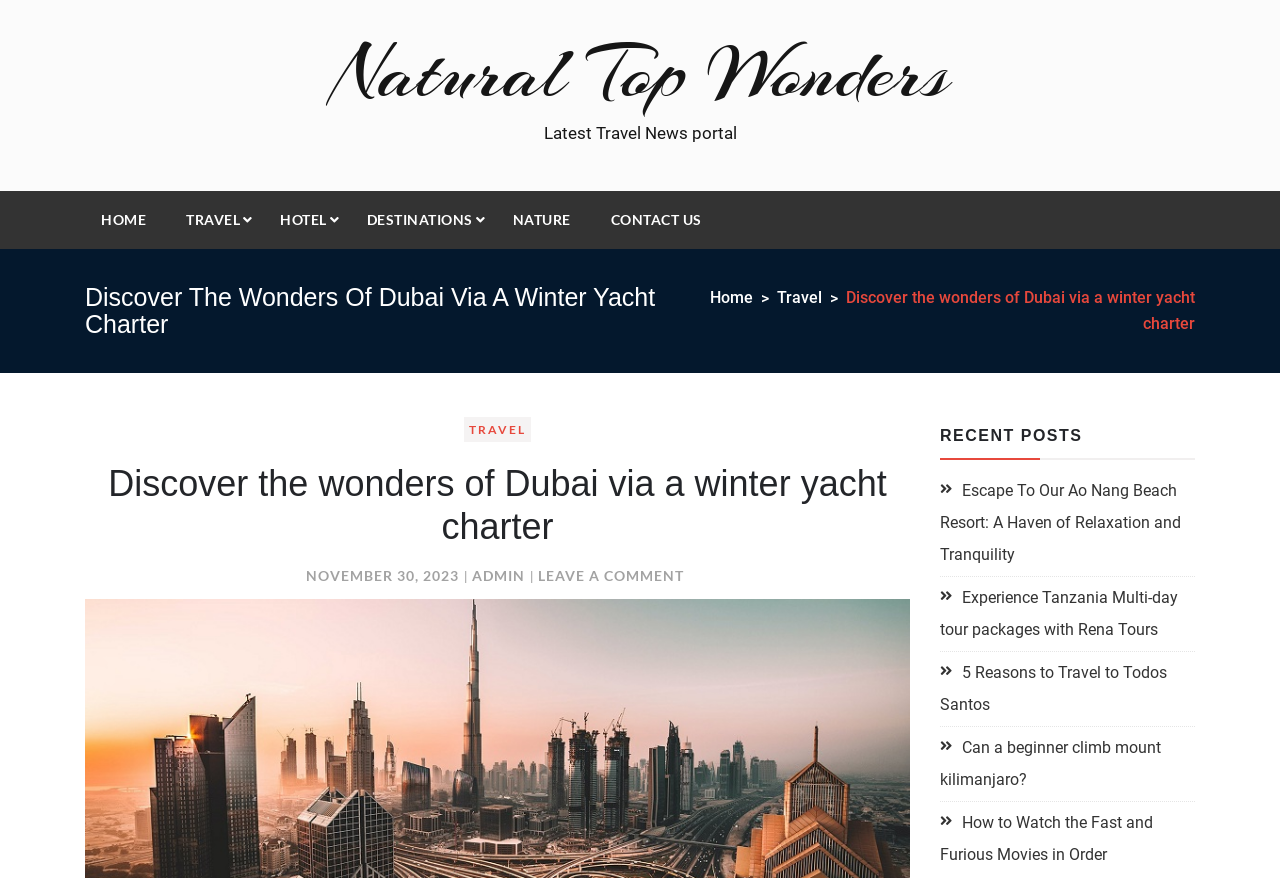Please identify the bounding box coordinates of the clickable area that will fulfill the following instruction: "Click on the 'HOME' link". The coordinates should be in the format of four float numbers between 0 and 1, i.e., [left, top, right, bottom].

[0.066, 0.218, 0.127, 0.282]